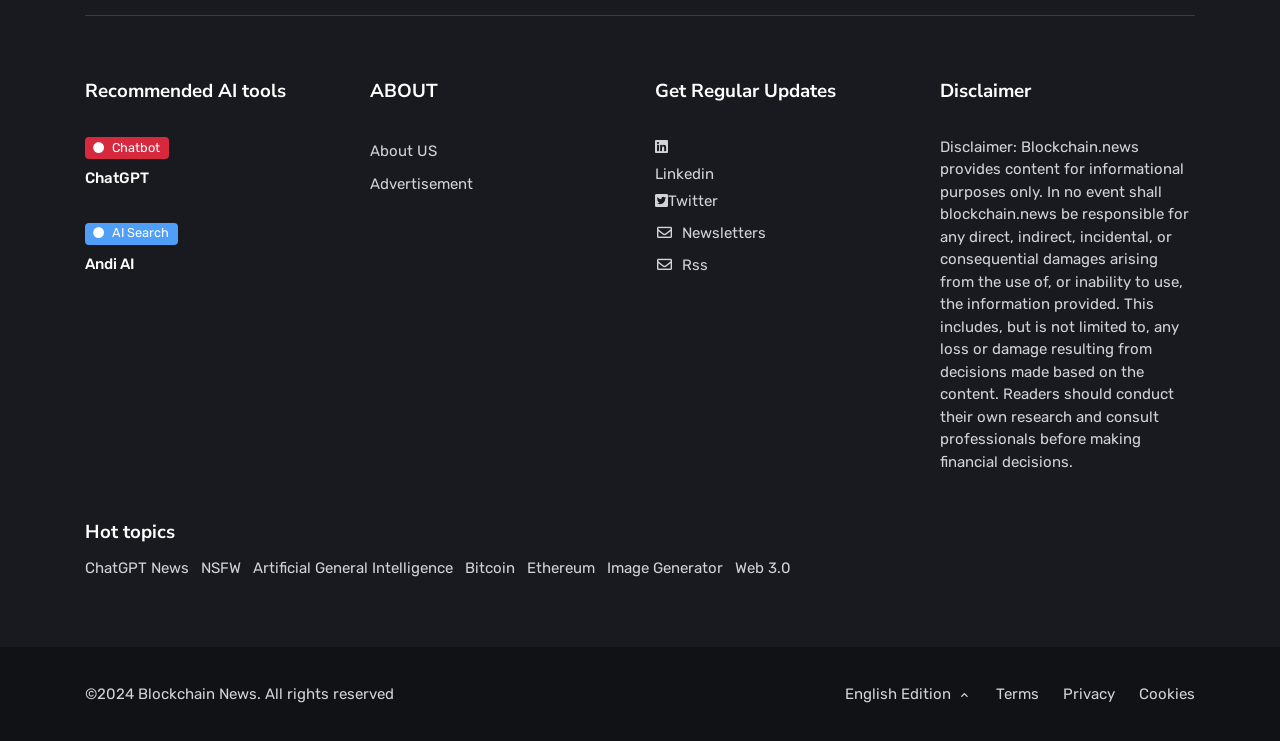What is the copyright year of the website?
Utilize the information in the image to give a detailed answer to the question.

The copyright year of the website is 2024, which is stated at the bottom left of the webpage, next to the 'Blockchain News' link.